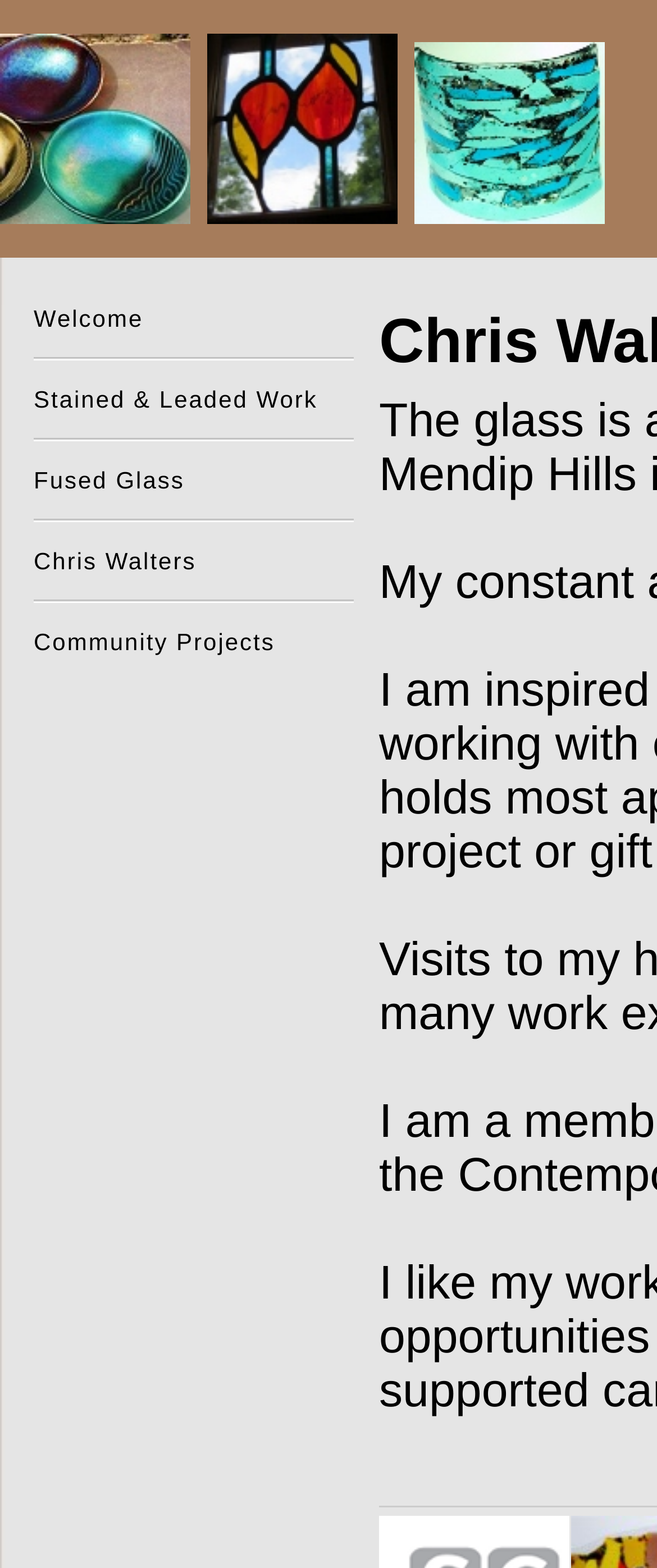Bounding box coordinates are given in the format (top-left x, top-left y, bottom-right x, bottom-right y). All values should be floating point numbers between 0 and 1. Provide the bounding box coordinate for the UI element described as: Chris Walters

[0.051, 0.349, 0.299, 0.366]